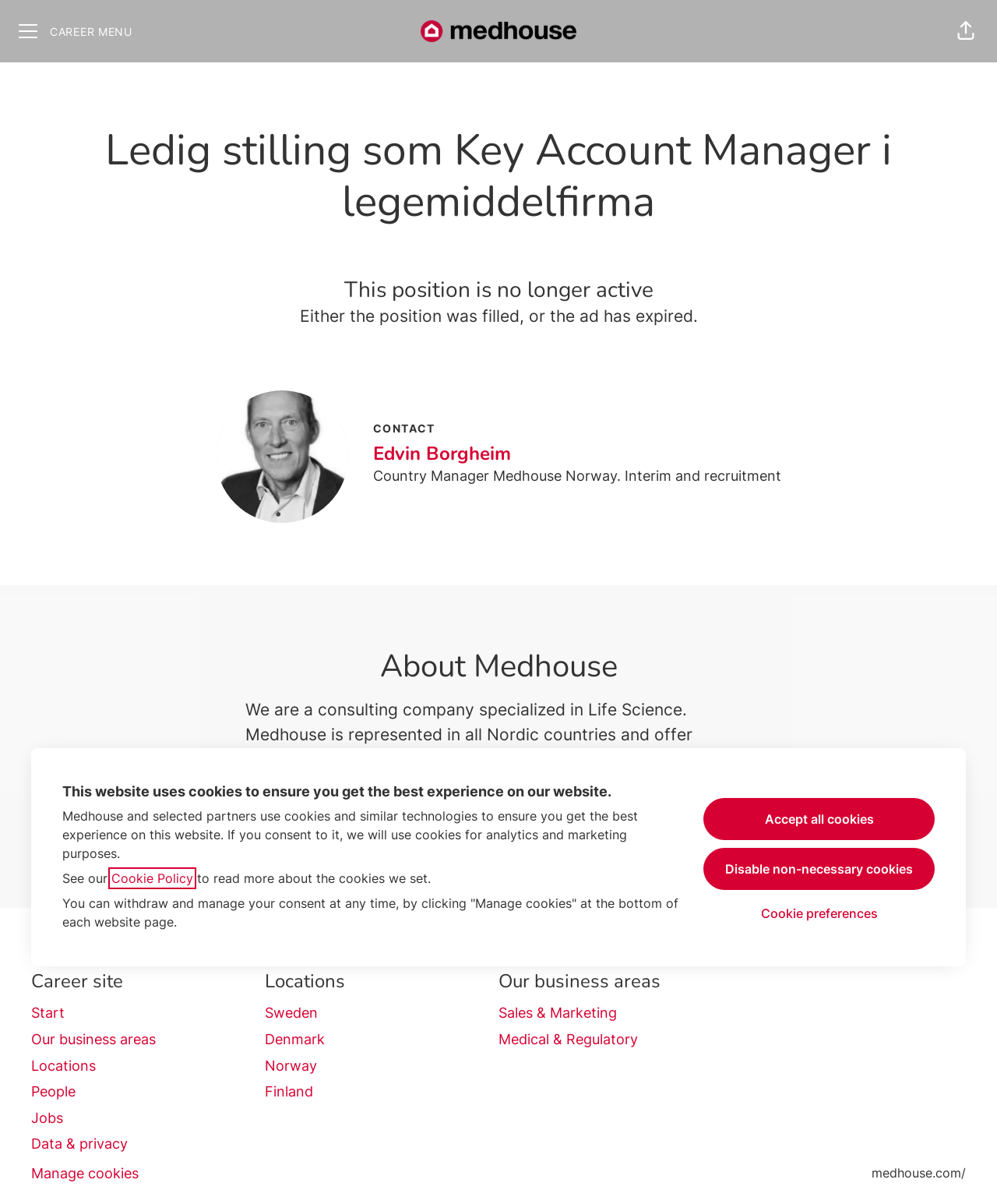Find the bounding box coordinates of the element's region that should be clicked in order to follow the given instruction: "Go to Norway location". The coordinates should consist of four float numbers between 0 and 1, i.e., [left, top, right, bottom].

[0.266, 0.875, 0.318, 0.894]